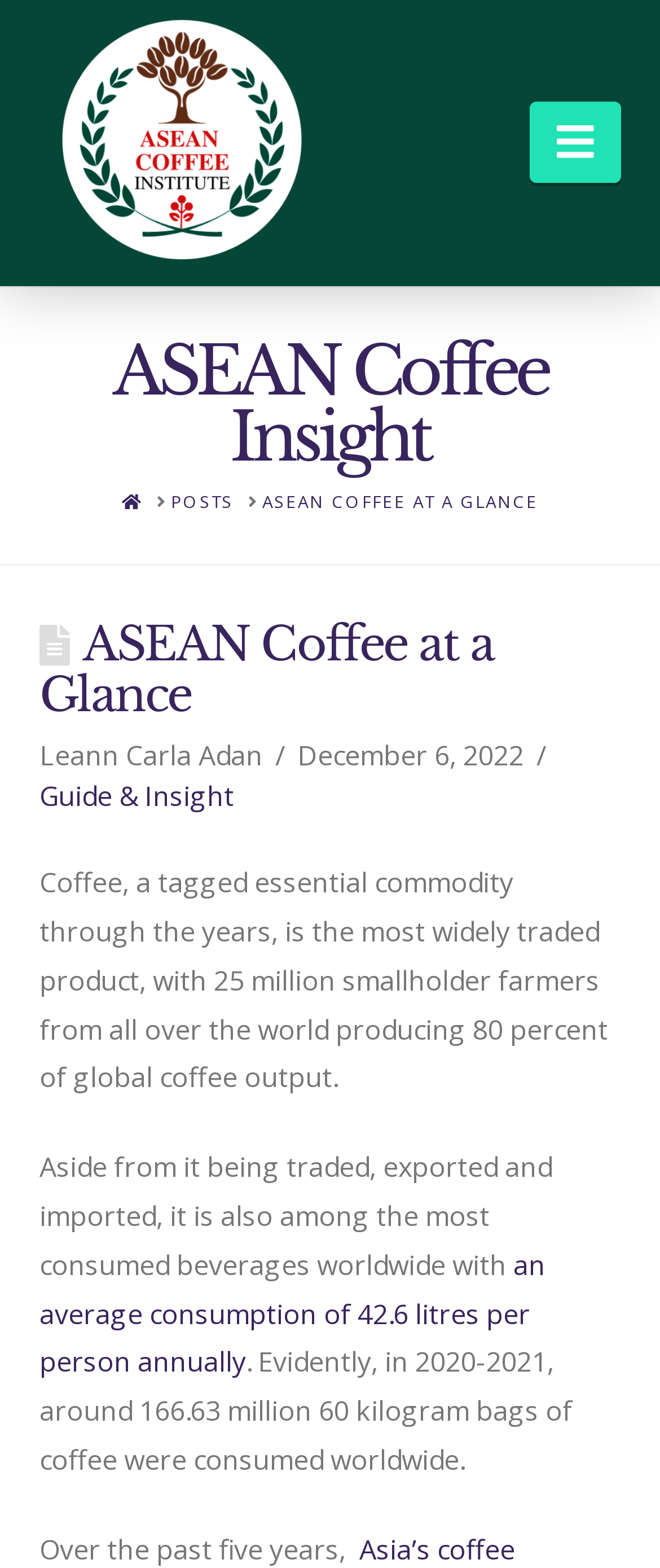Find and generate the main title of the webpage.

ASEAN Coffee Insight